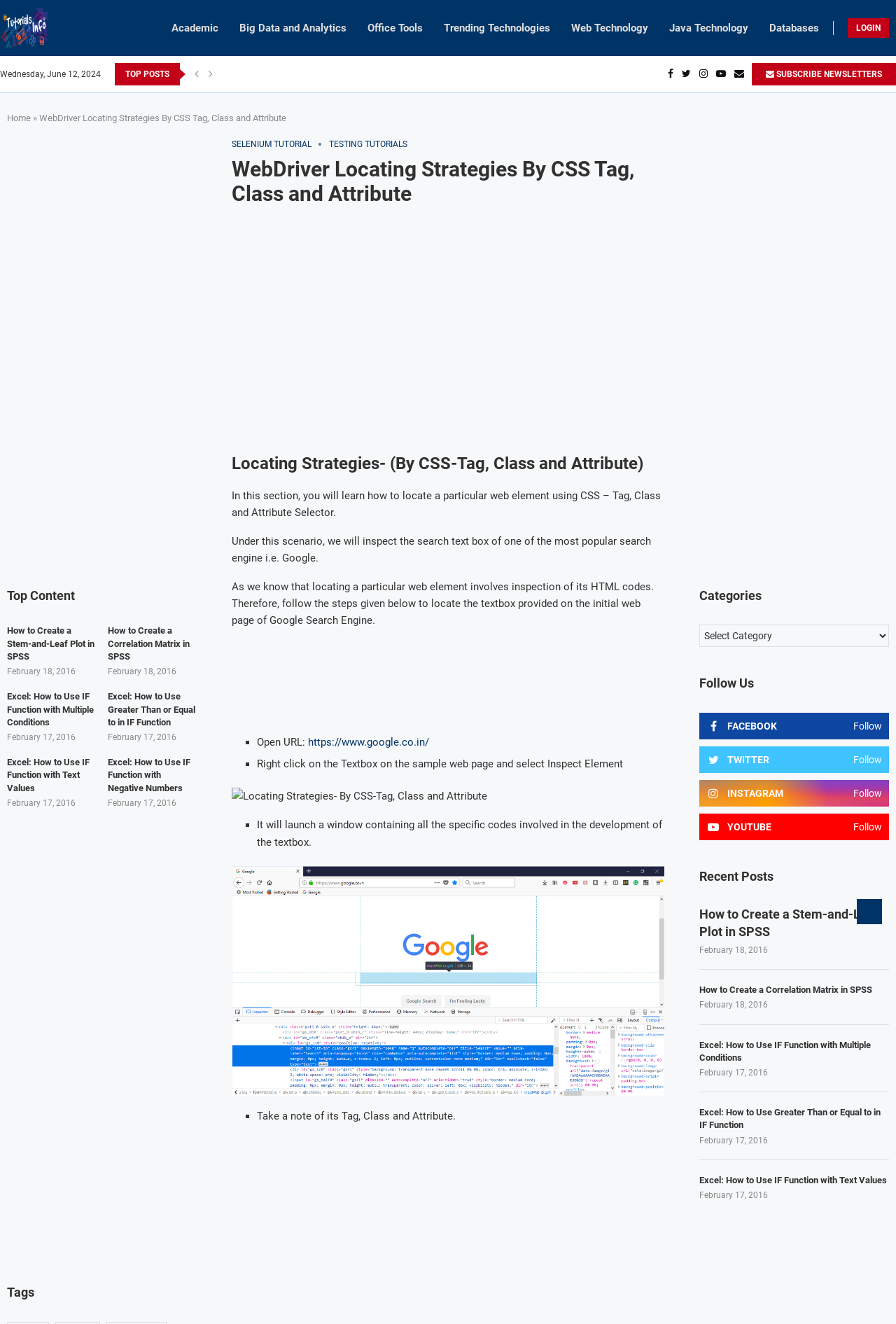Please locate the clickable area by providing the bounding box coordinates to follow this instruction: "Click on 'Writer Emergency Pack XL'".

None